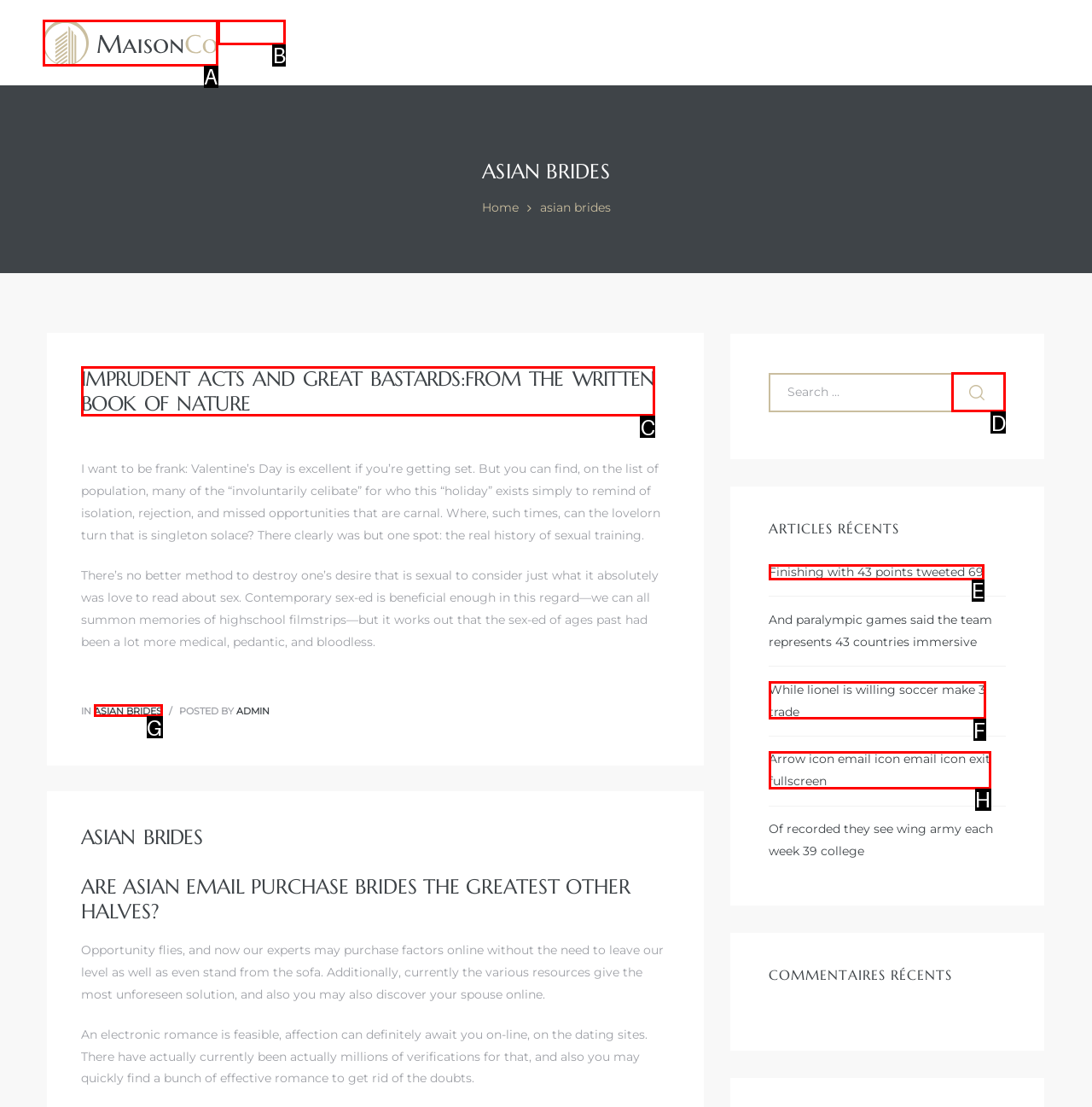Using the element description: Search, select the HTML element that matches best. Answer with the letter of your choice.

D